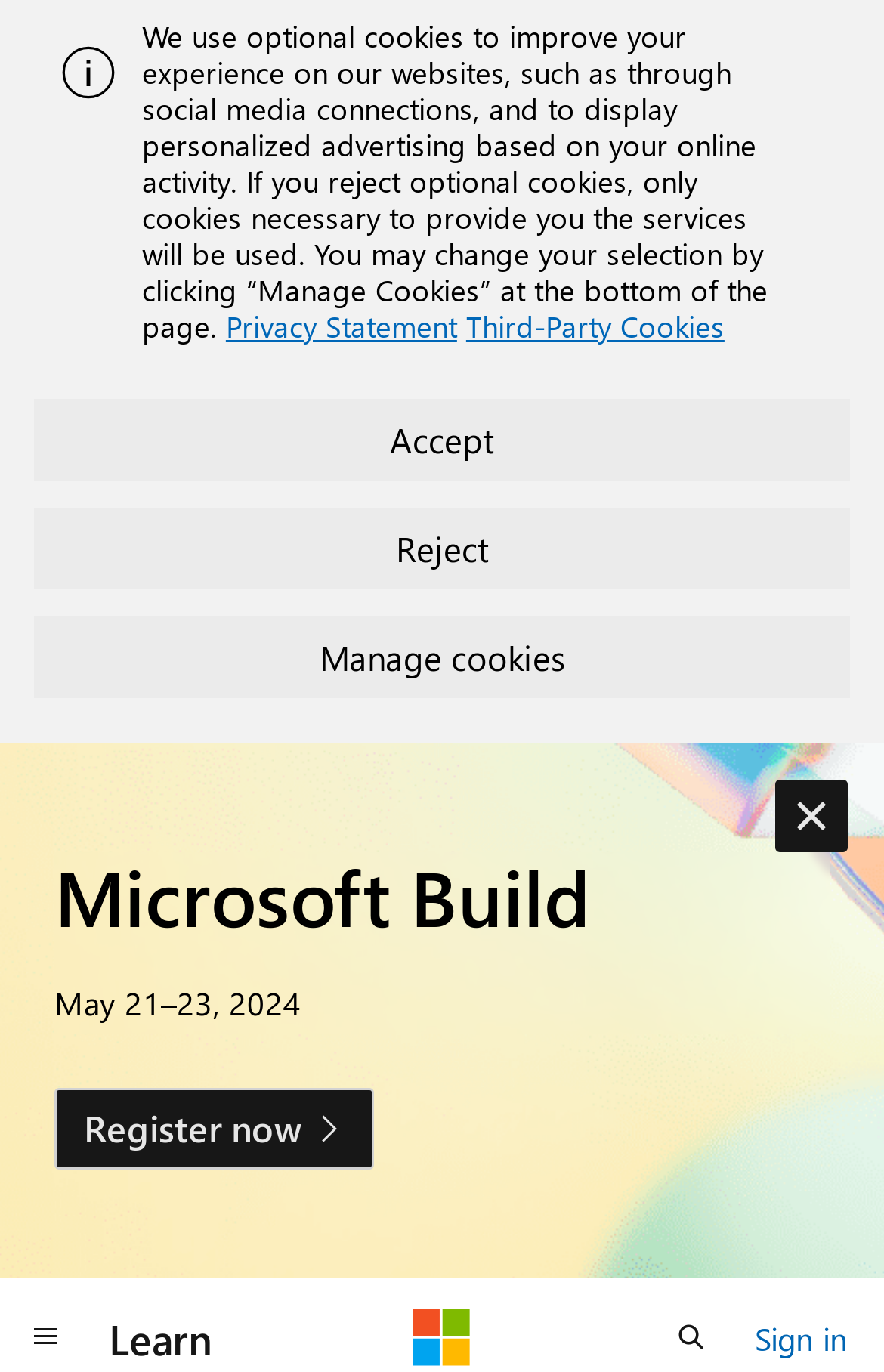What is the text of the link at the bottom right corner?
Based on the screenshot, give a detailed explanation to answer the question.

I examined the link elements at the bottom of the page and found the one with the text 'Sign in' located at the right corner.